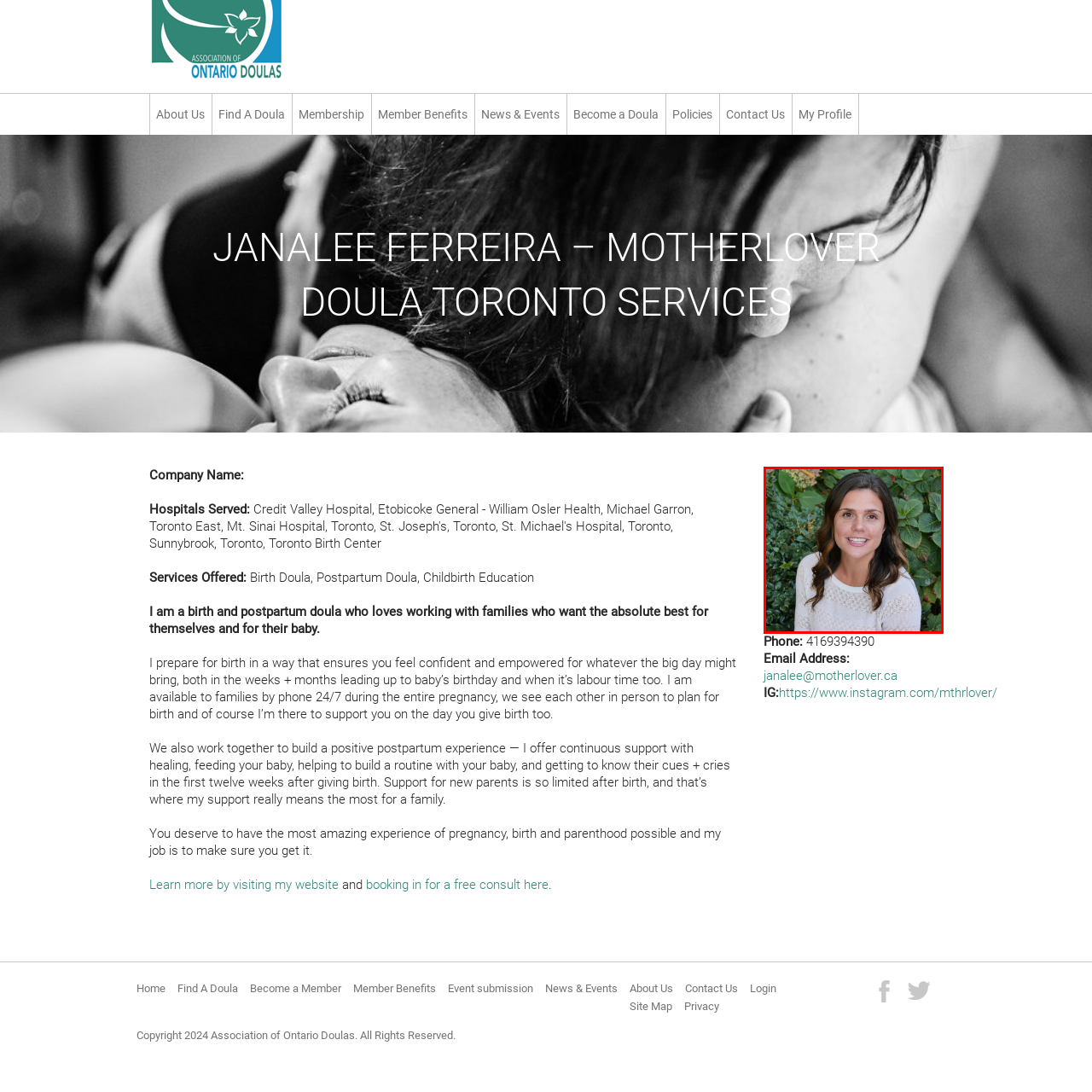What is the profession of the woman in the image?
Please analyze the image within the red bounding box and offer a comprehensive answer to the question.

The caption suggests that the woman is a doula, as it mentions that the photograph may illustrate her role as a doula, reflecting the supportive and nurturing qualities essential in her profession.